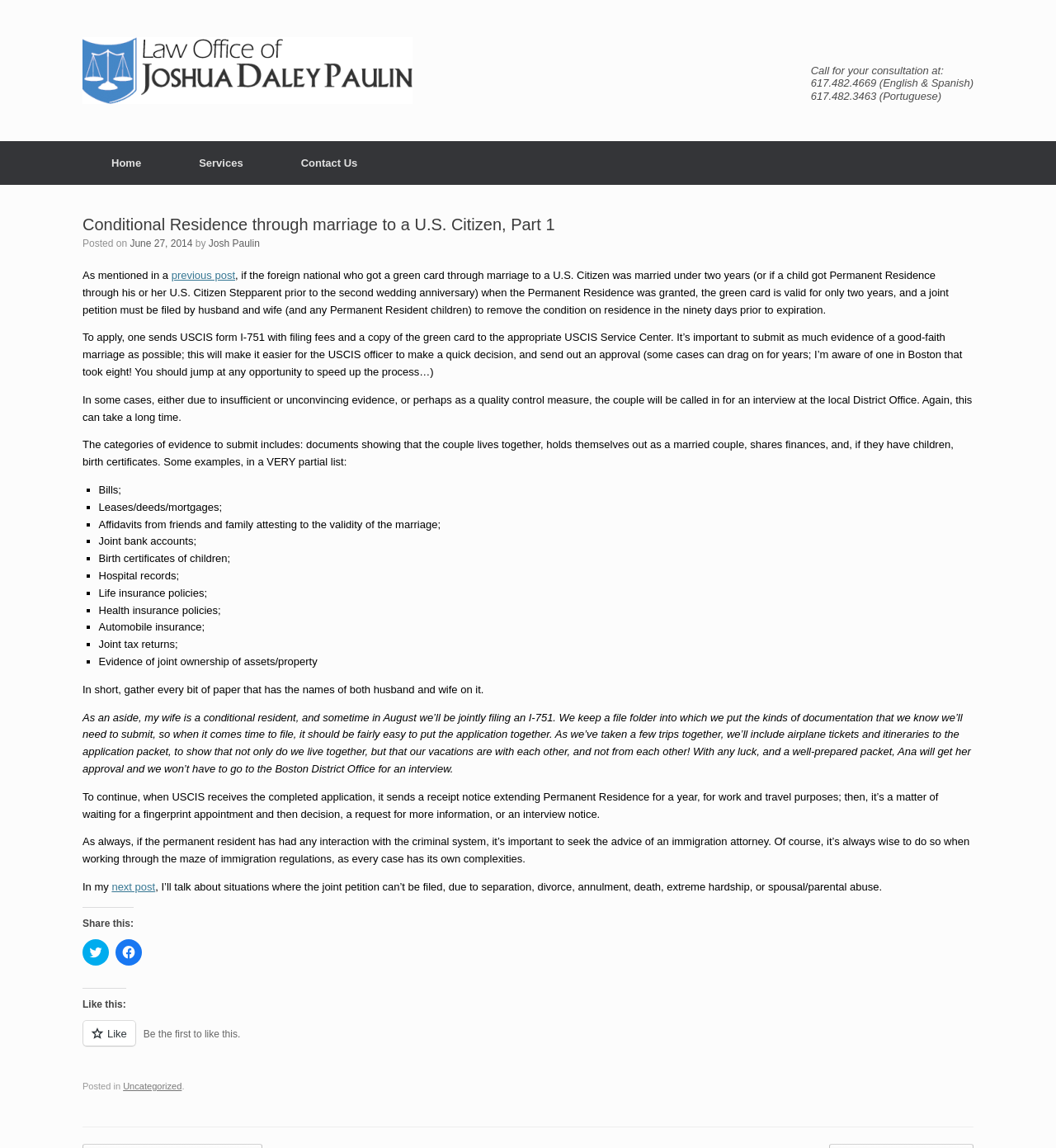Based on the image, please respond to the question with as much detail as possible:
What is the phone number for consultation?

The phone number for consultation can be found in the top-right section of the webpage, where it says 'Call for your consultation at:' followed by the phone number.